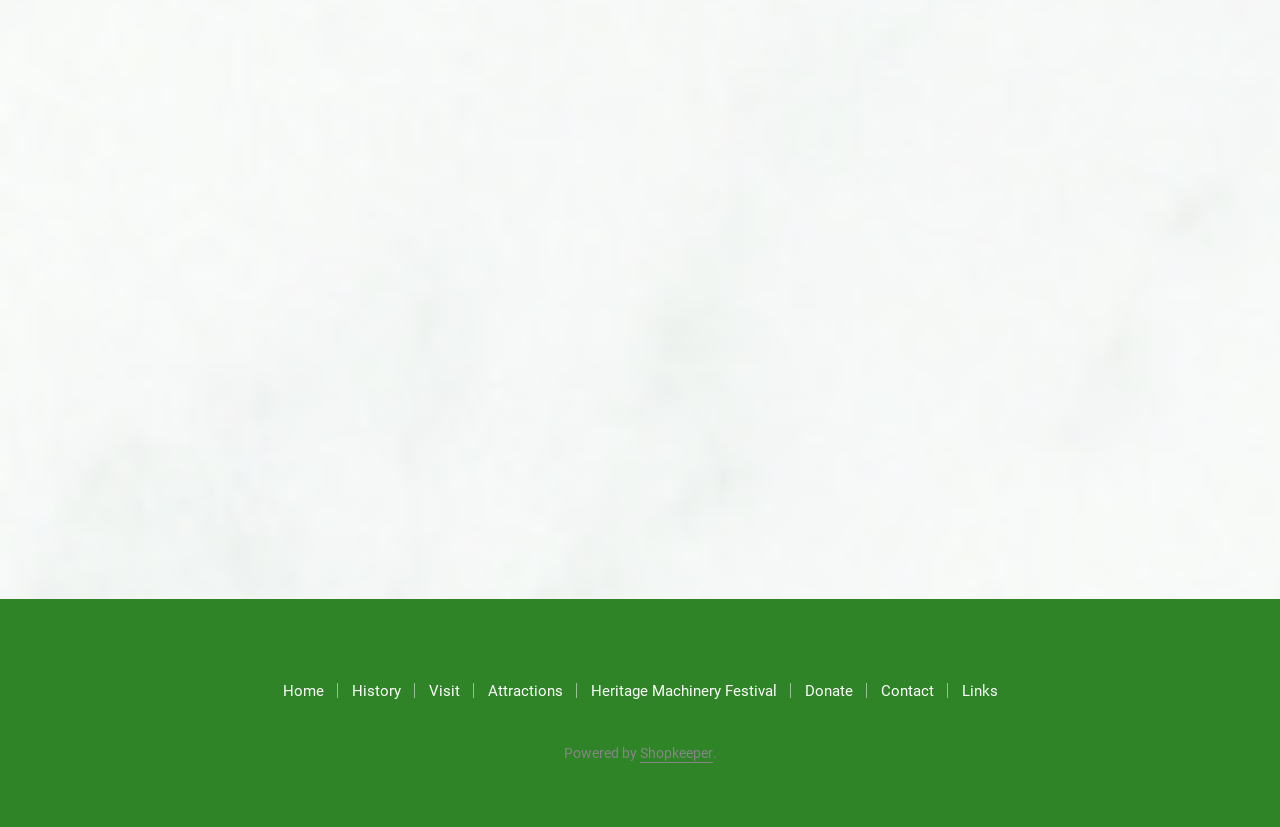What is the name of the festival mentioned on the webpage?
Please answer the question with a single word or phrase, referencing the image.

Heritage Machinery Festival